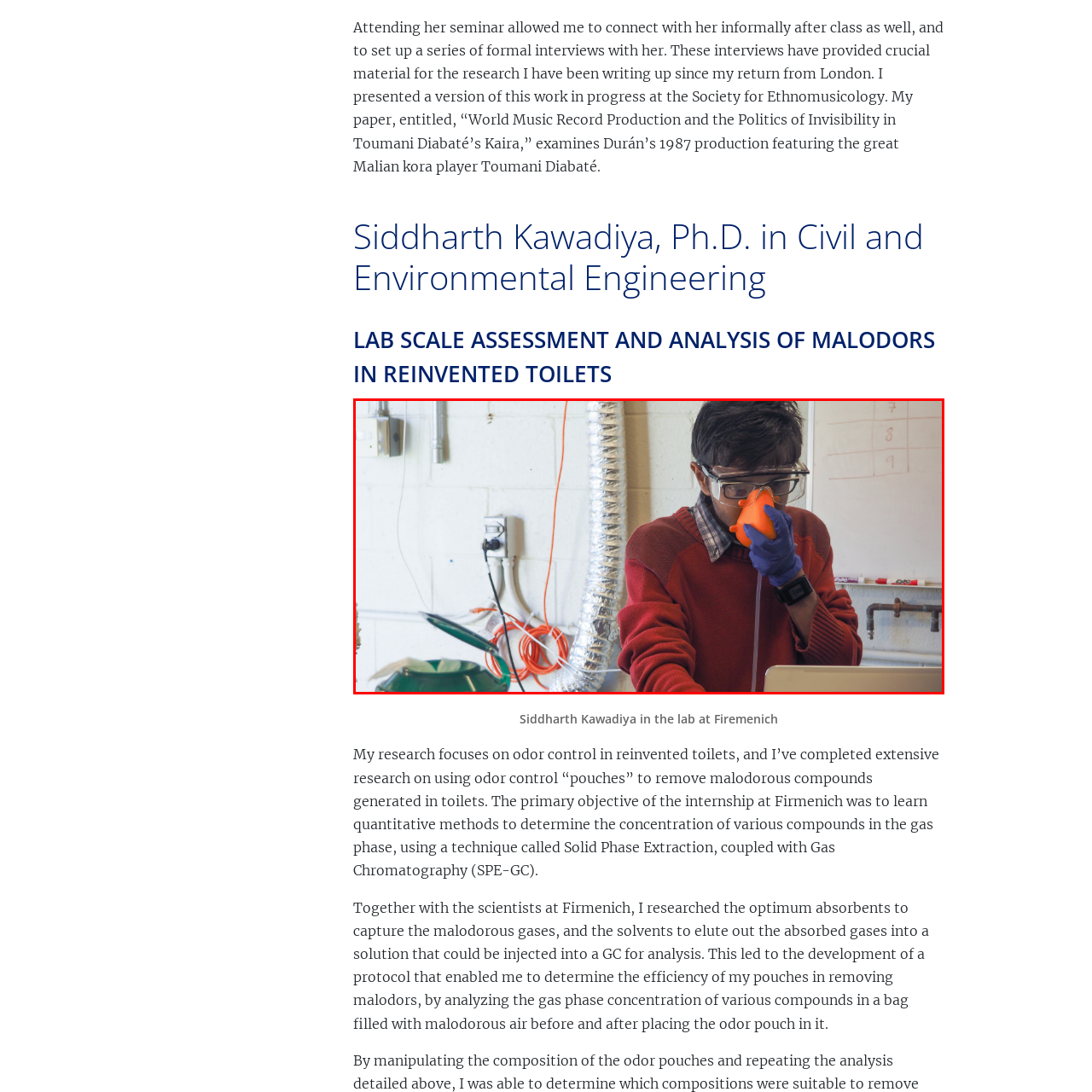Pay attention to the image encircled in red and give a thorough answer to the subsequent question, informed by the visual details in the image:
What is the purpose of the mask Siddharth is wearing?

The caption specifically states that the mask is designed to filter odors, which is likely related to his research on odor control in reinvented toilets.